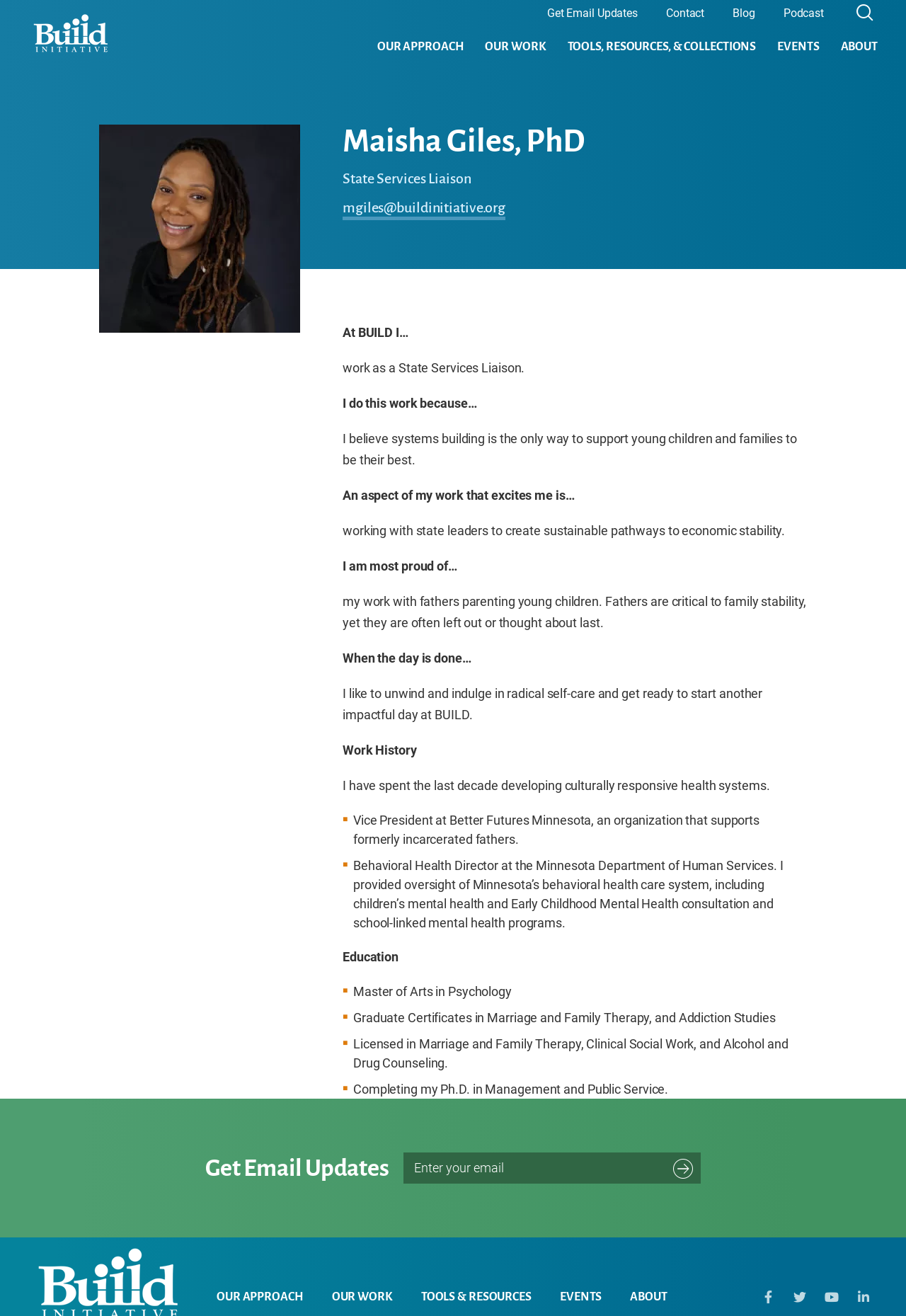Please provide the bounding box coordinates for the UI element as described: "Building Equitable Early Childhood Systems". The coordinates must be four floats between 0 and 1, represented as [left, top, right, bottom].

[0.219, 0.087, 0.489, 0.1]